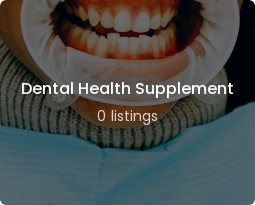Please provide a short answer using a single word or phrase for the question:
What is the background of the image composed of?

dental equipment